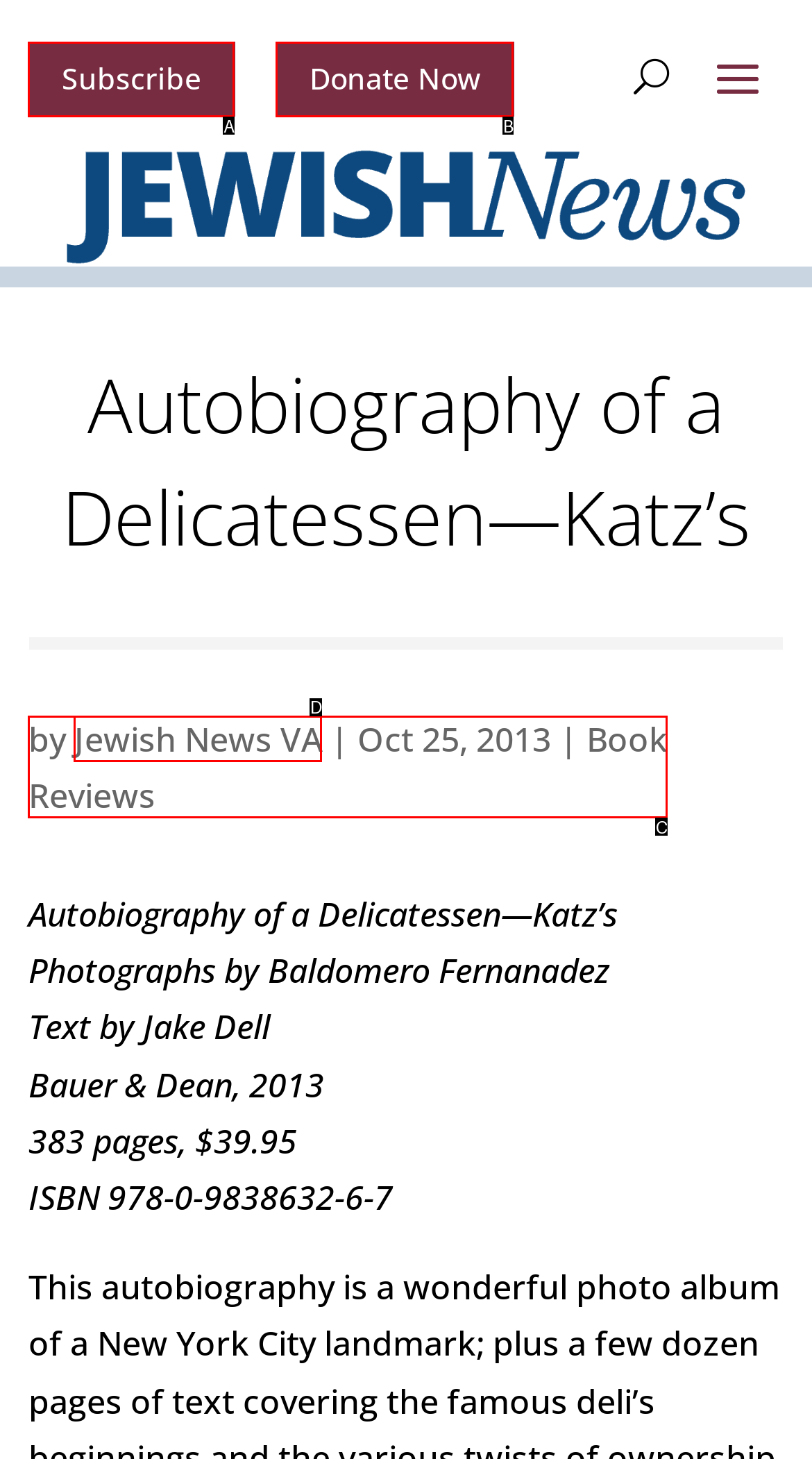Determine which HTML element best suits the description: Subscribe. Reply with the letter of the matching option.

A